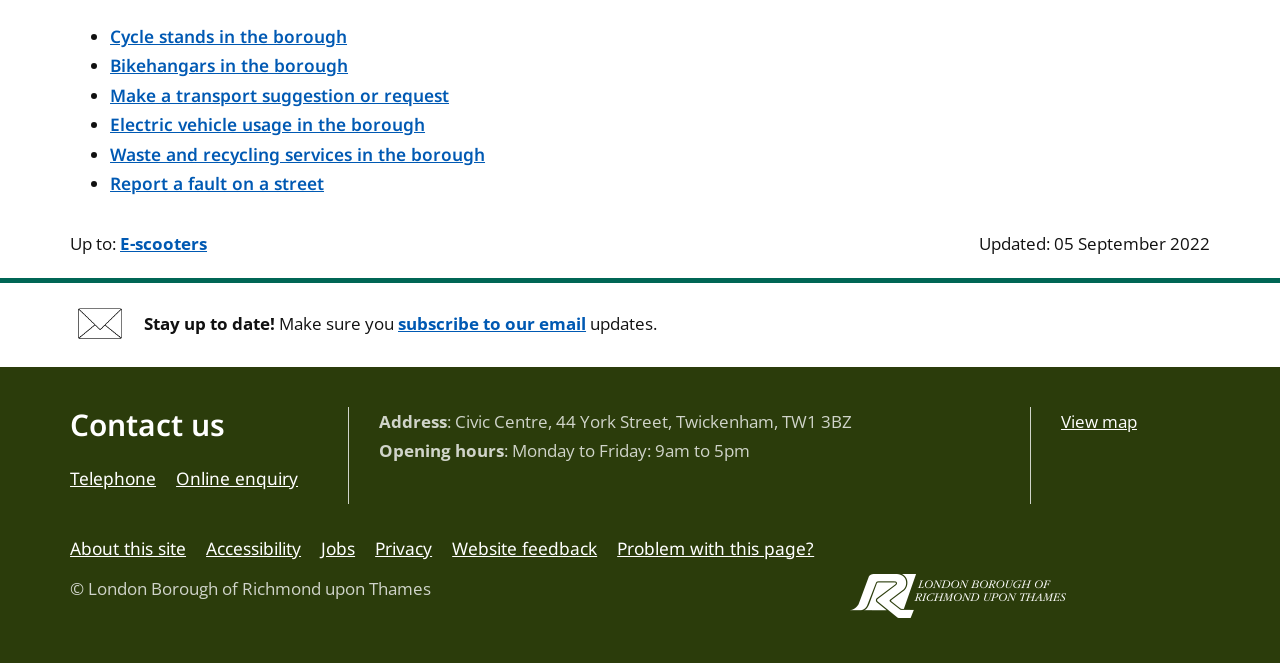How can I report a fault on a street?
Based on the screenshot, provide a one-word or short-phrase response.

Report a fault on a street link